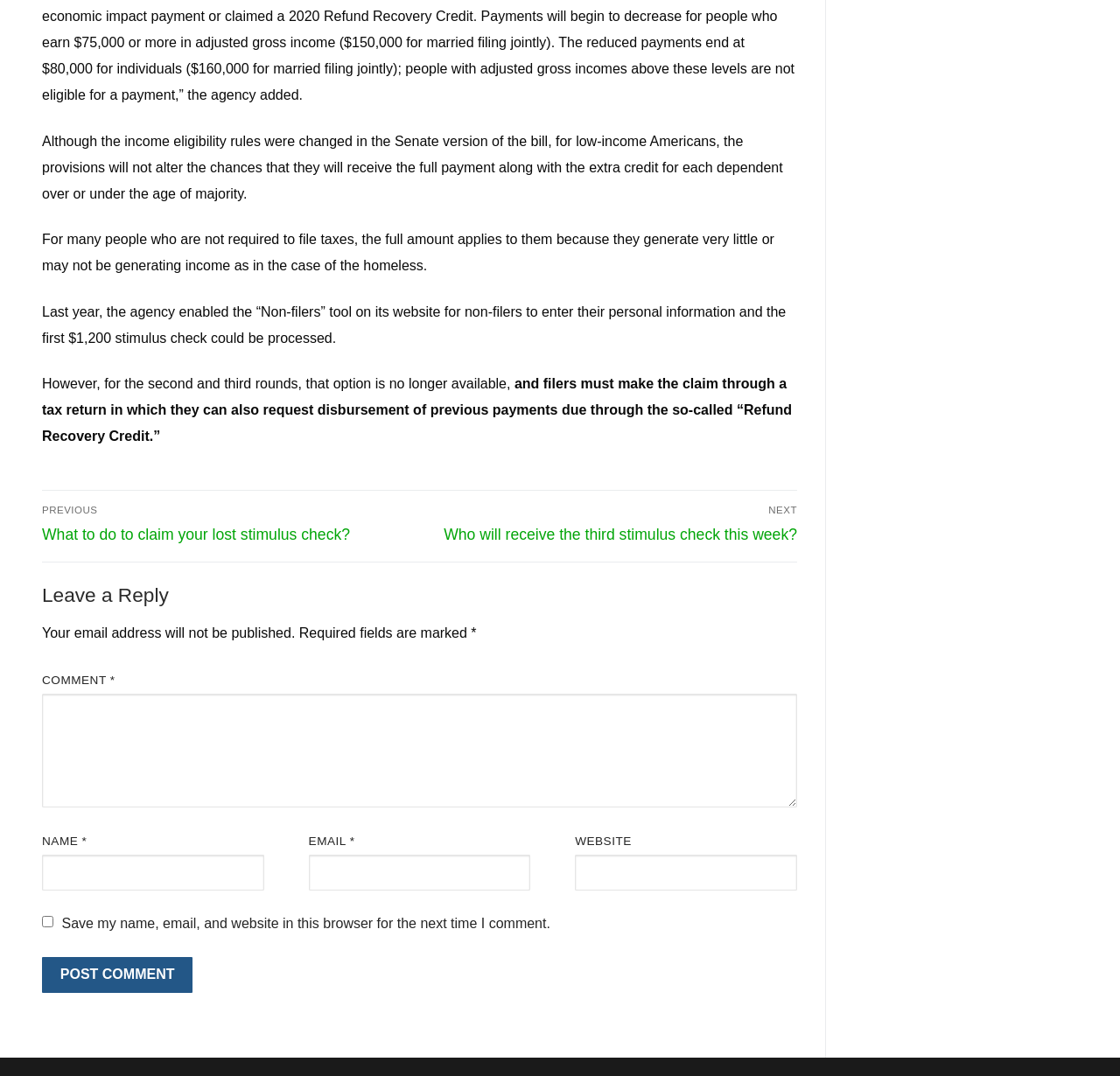How can filers claim previous payments due?
Please provide a comprehensive answer to the question based on the webpage screenshot.

The static text element mentions that filers can claim previous payments due through the so-called 'Refund Recovery Credit' by making a claim through a tax return.